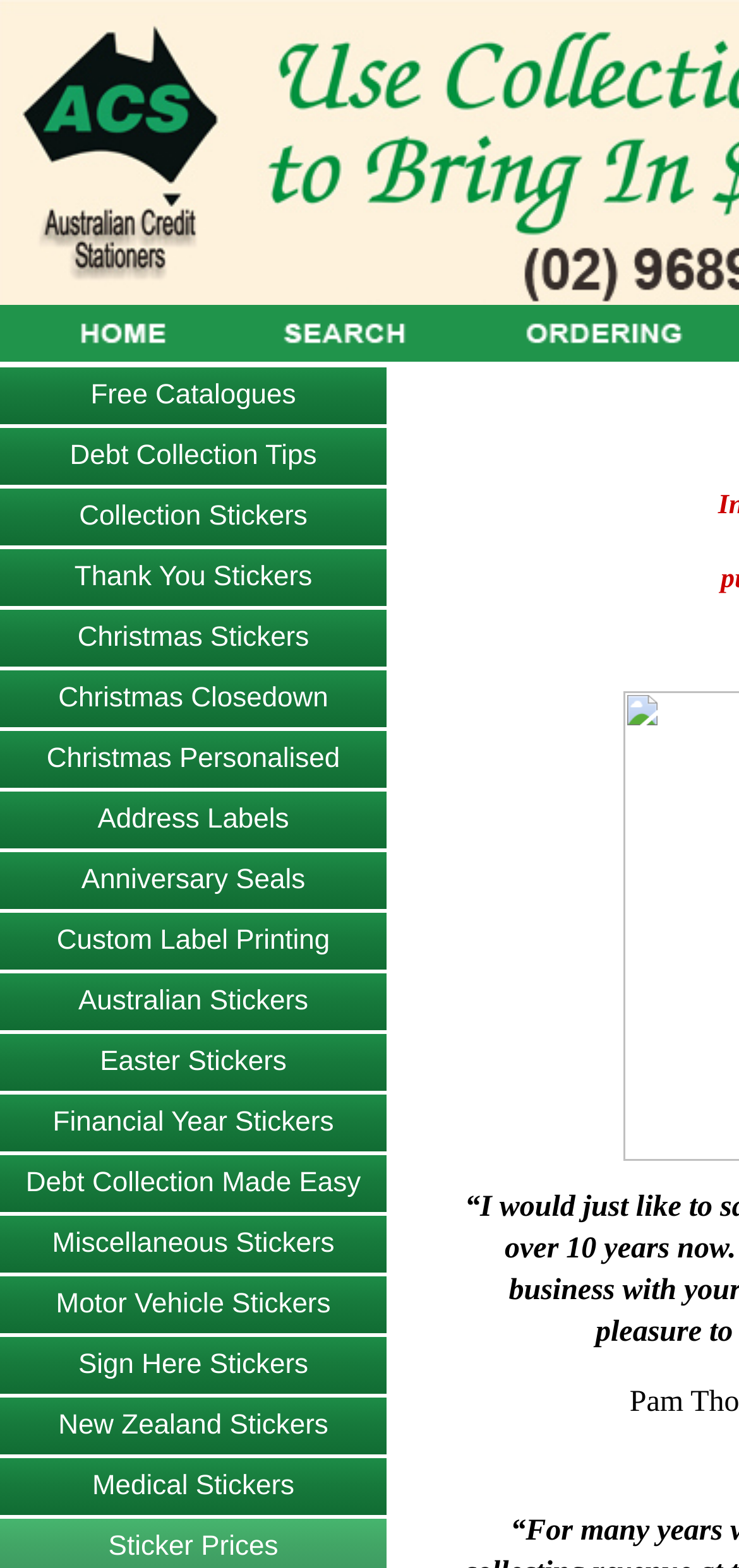Please provide the bounding box coordinates for the UI element as described: "aria-label="mobile-menu-button"". The coordinates must be four floats between 0 and 1, represented as [left, top, right, bottom].

None